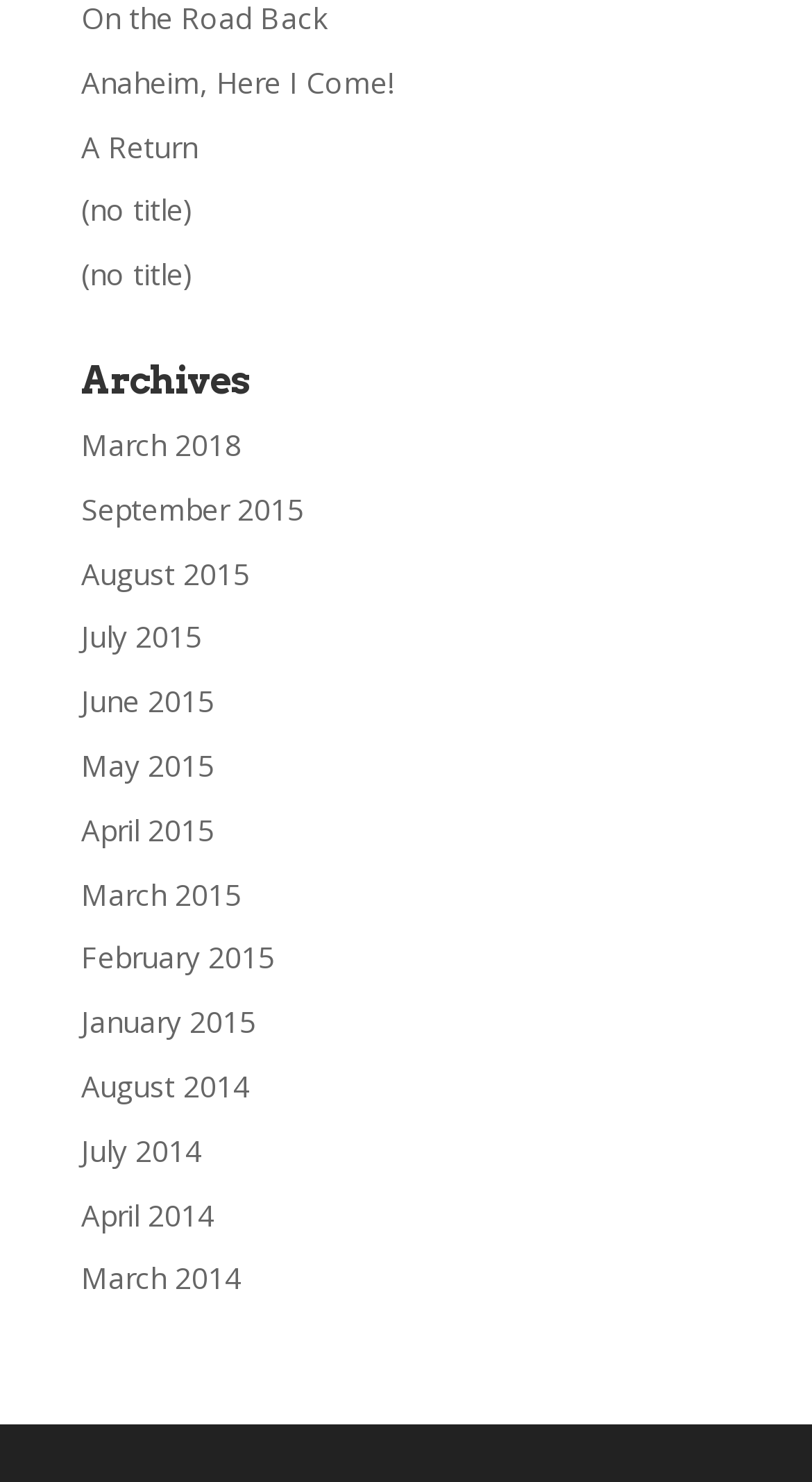What is the title of the first link on the webpage?
Refer to the image and answer the question using a single word or phrase.

Anaheim, Here I Come!